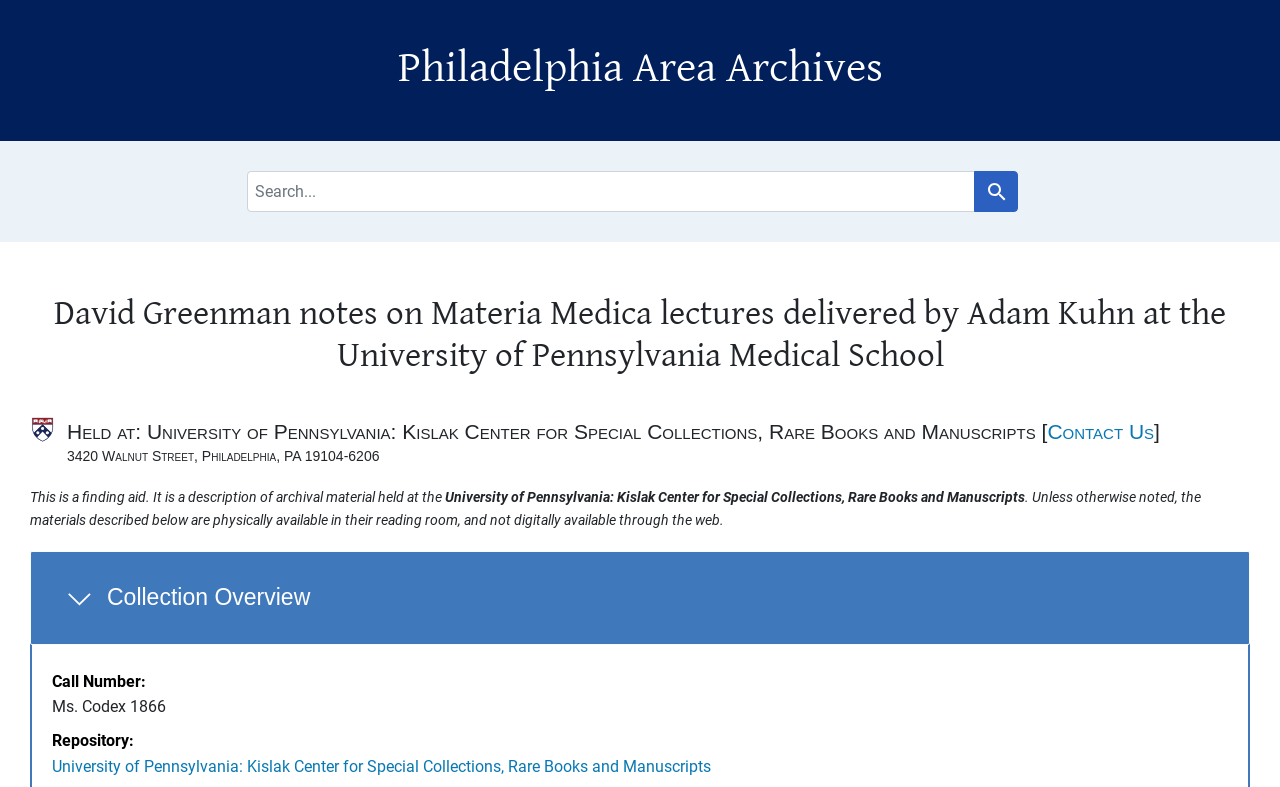Identify the bounding box coordinates of the clickable region required to complete the instruction: "View Collection Overview". The coordinates should be given as four float numbers within the range of 0 and 1, i.e., [left, top, right, bottom].

[0.023, 0.7, 0.977, 0.82]